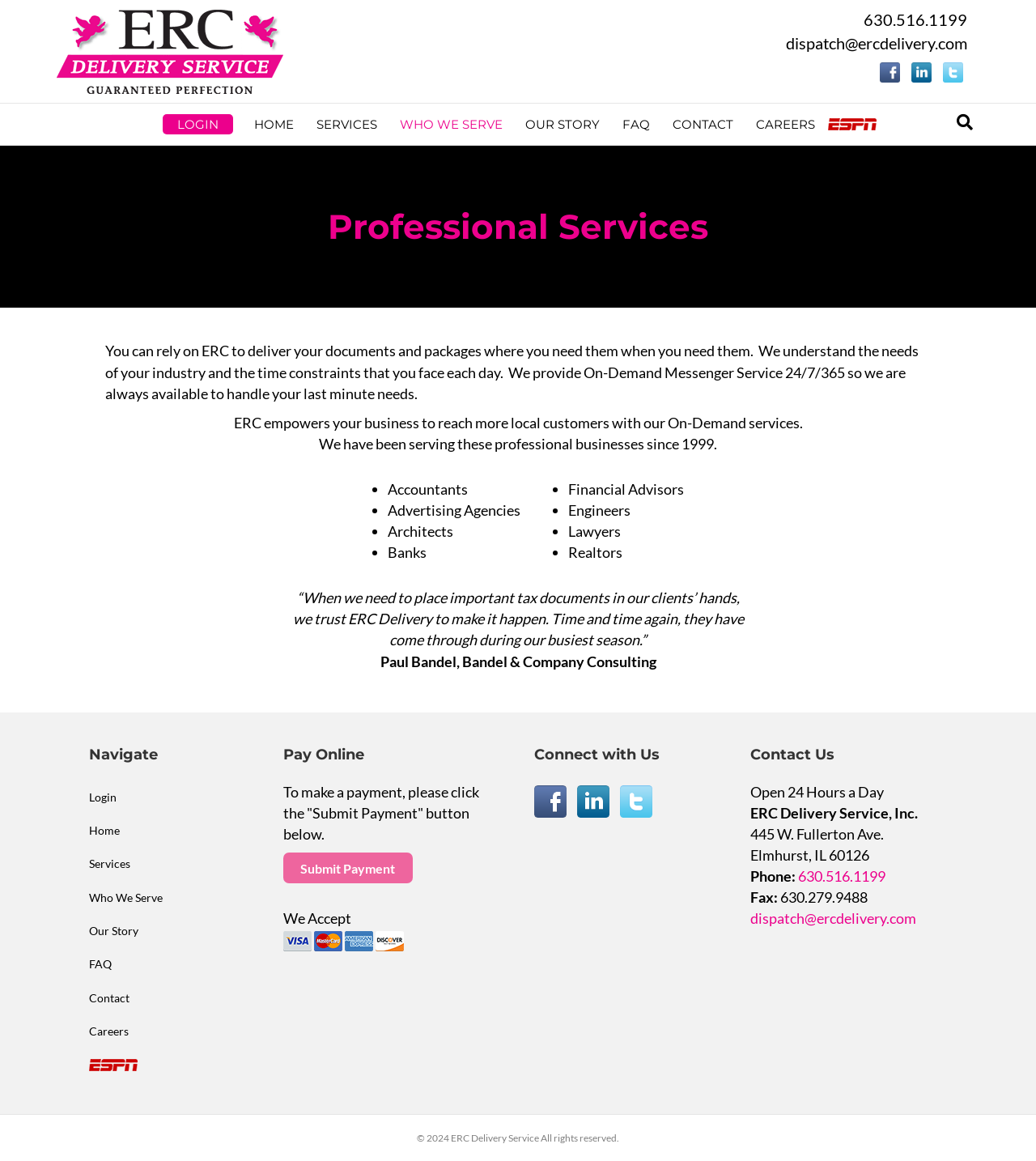Can you determine the bounding box coordinates of the area that needs to be clicked to fulfill the following instruction: "Click the CONTACT link"?

[0.64, 0.09, 0.717, 0.125]